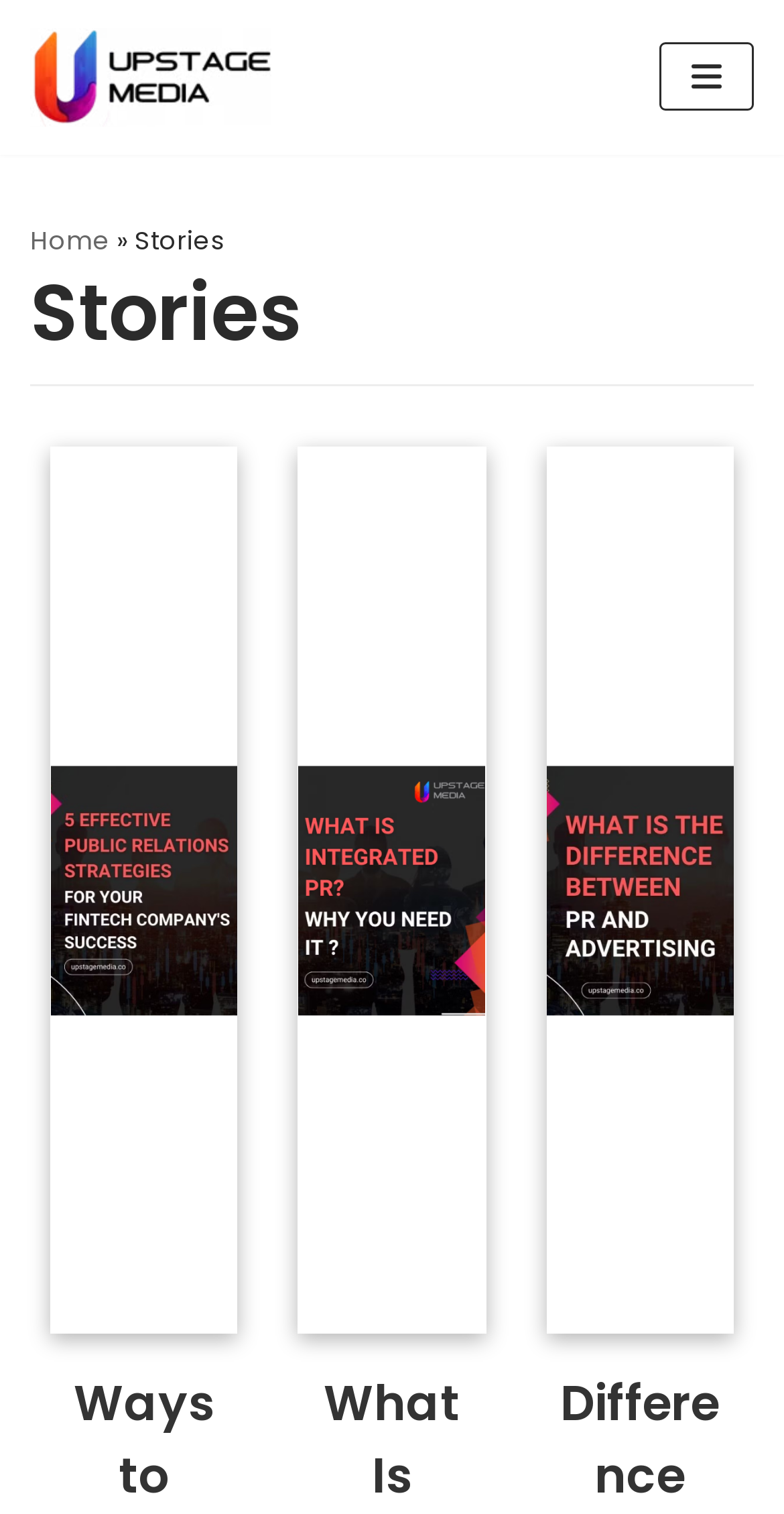How many images are there under the 'Stories' heading?
Analyze the screenshot and provide a detailed answer to the question.

I counted the number of images under the 'Stories' heading, which are 'effective PR strategies', 'cropped-What-It-Is-Integrated-PR-and-Why-You-Need-It.png', and 'difference between pr and advertising'. Therefore, there are 3 images under the 'Stories' heading.